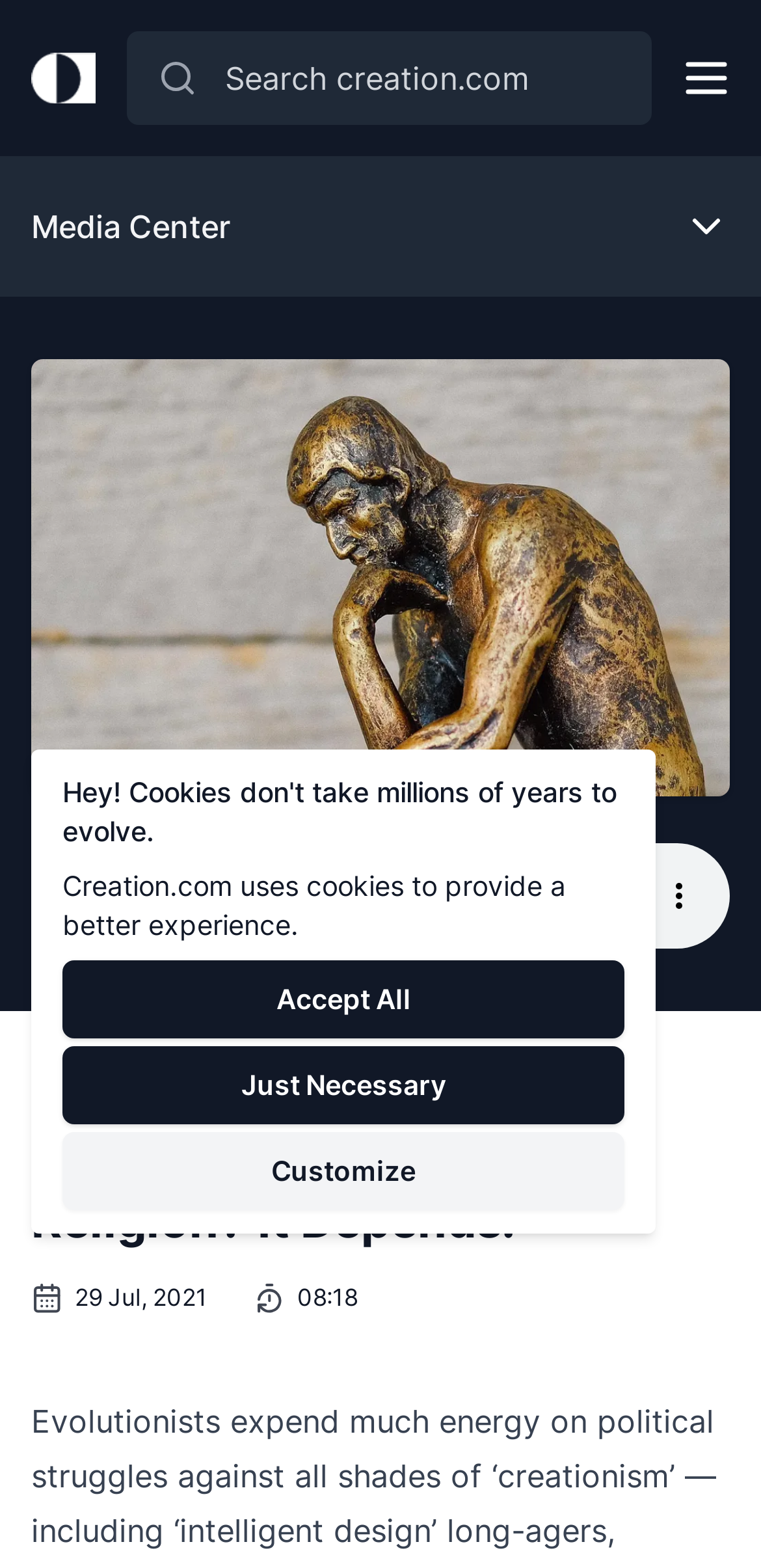Extract the text of the main heading from the webpage.

Is Evolution Anti-Religion? It Depends.